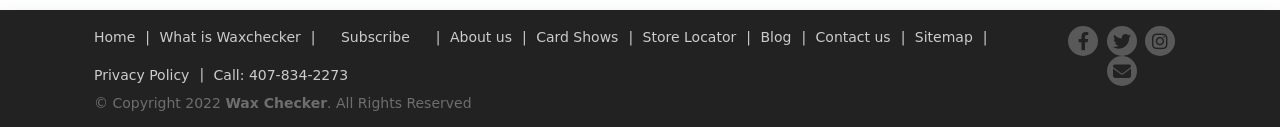How many social media links are present?
Answer the question with as much detail as you can, using the image as a reference.

There are four social media links present at the top right corner of the page, represented by icons. These icons are for Facebook, Twitter, Instagram, and YouTube.